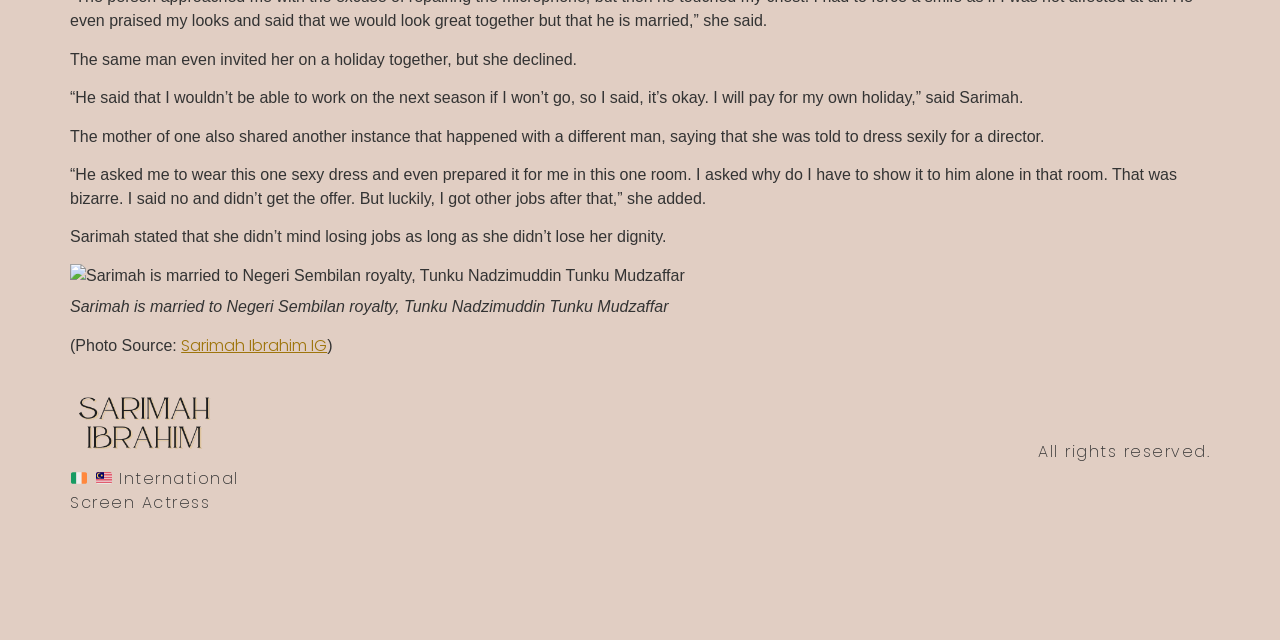Using the element description provided, determine the bounding box coordinates in the format (top-left x, top-left y, bottom-right x, bottom-right y). Ensure that all values are floating point numbers between 0 and 1. Element description: alt="Sarimah Ibrahim"

[0.055, 0.607, 0.233, 0.73]